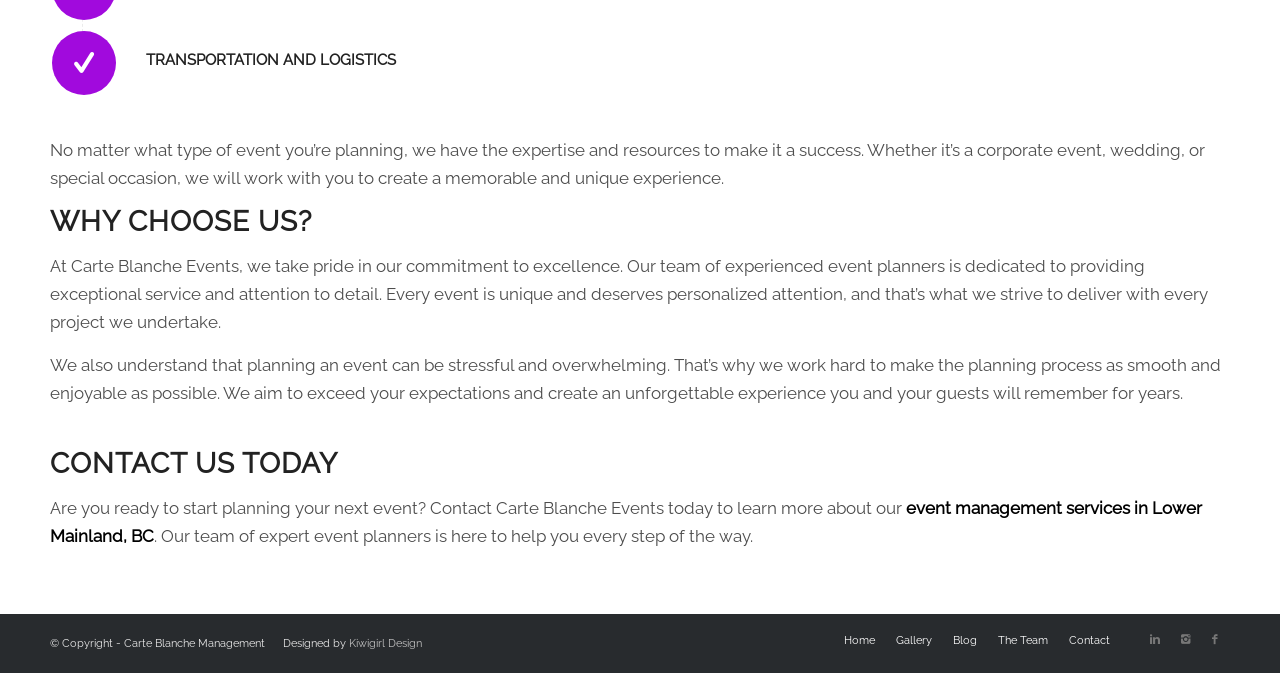Who designed the Carte Blanche Events website?
Please provide a full and detailed response to the question.

The webpage footer contains a copyright notice and a mention of the website designer, Kiwigirl Design, which is linked to their website.